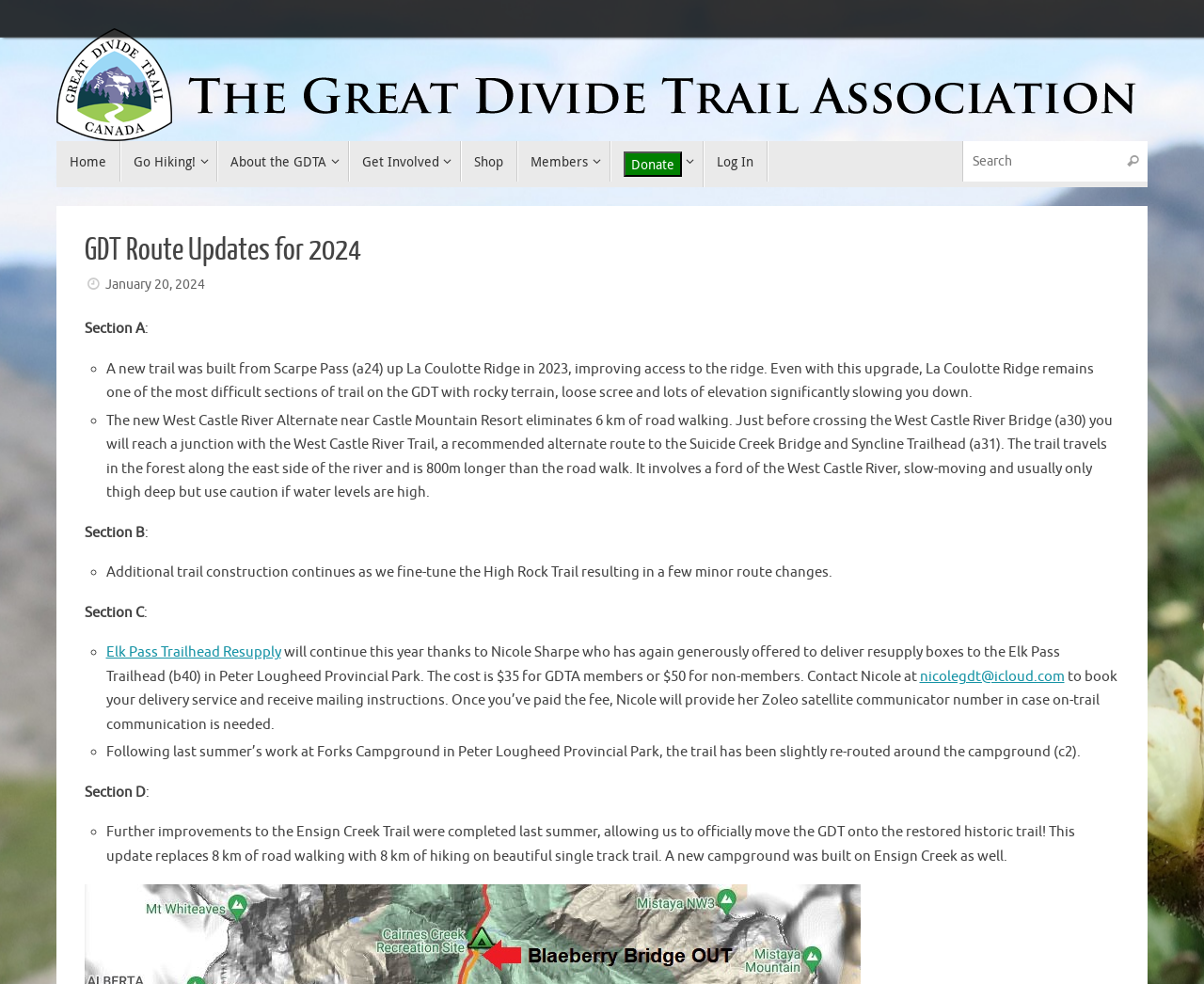Locate the bounding box coordinates of the UI element described by: "Go Hiking!". Provide the coordinates as four float numbers between 0 and 1, formatted as [left, top, right, bottom].

[0.1, 0.143, 0.181, 0.185]